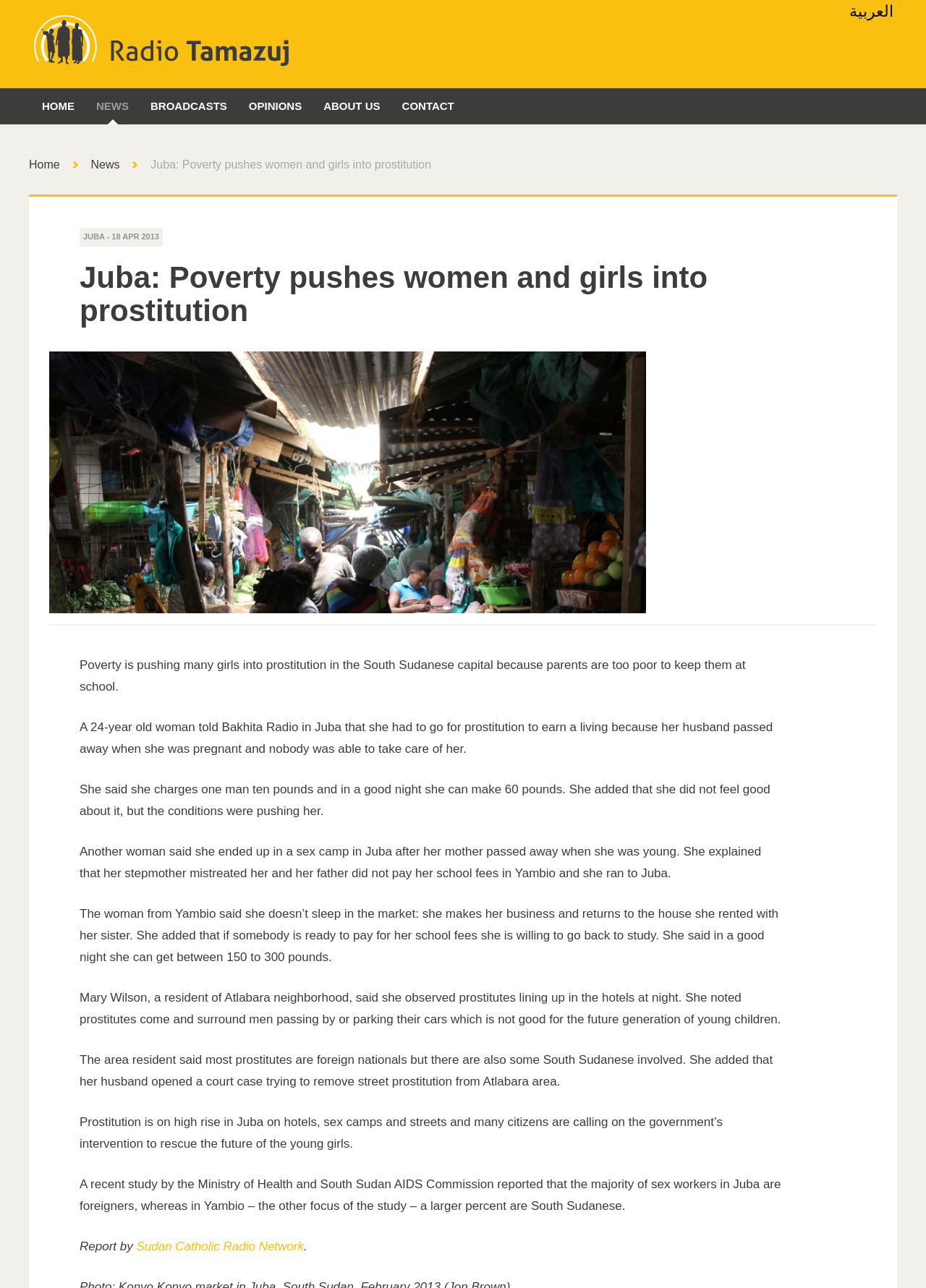Locate the bounding box of the UI element described by: "name="search" placeholder="Search articles"" in the given webpage screenshot.

[0.754, 0.146, 0.965, 0.164]